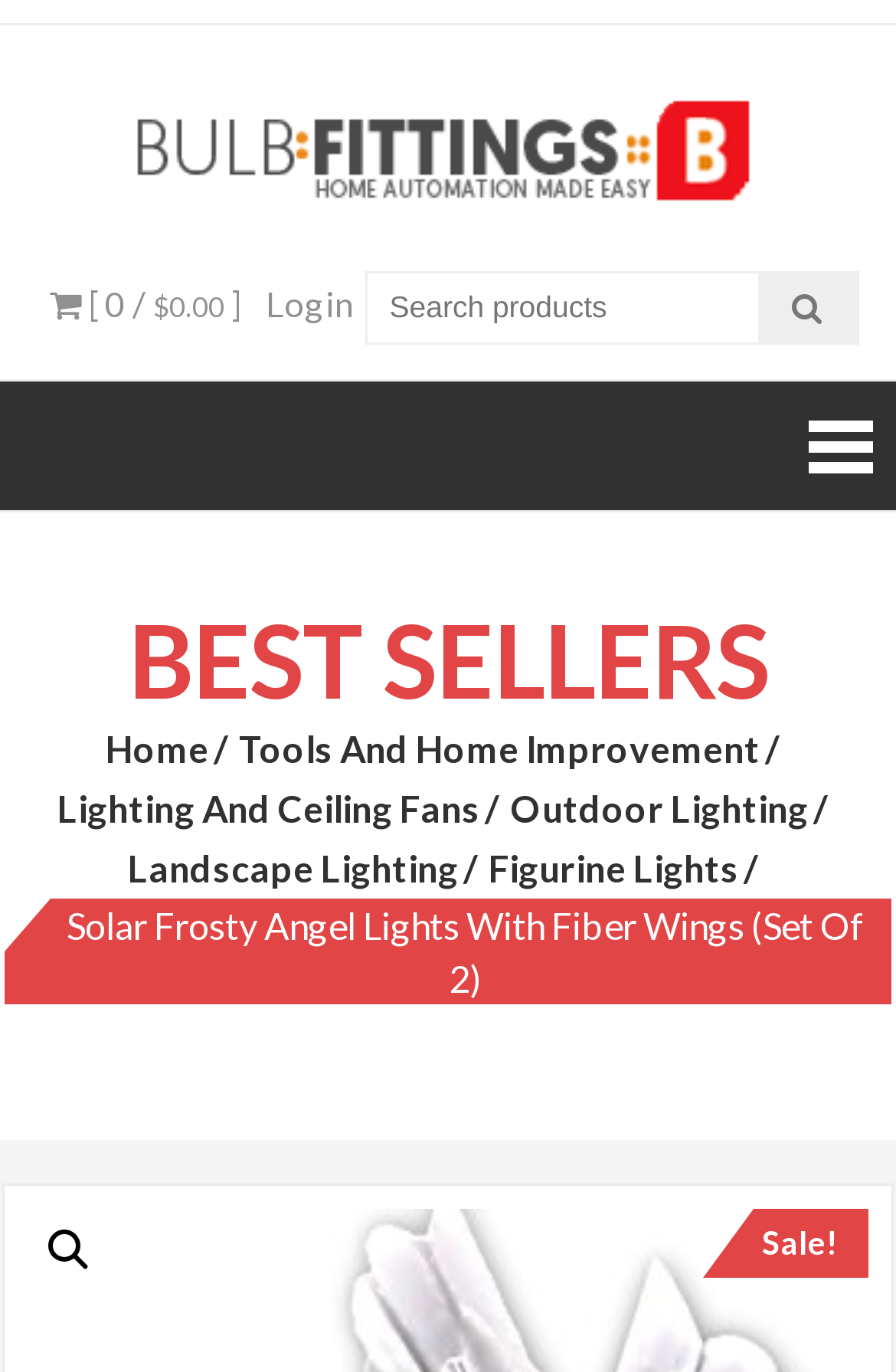Can you extract the headline from the webpage for me?

Bulbs & Fittings Ideas